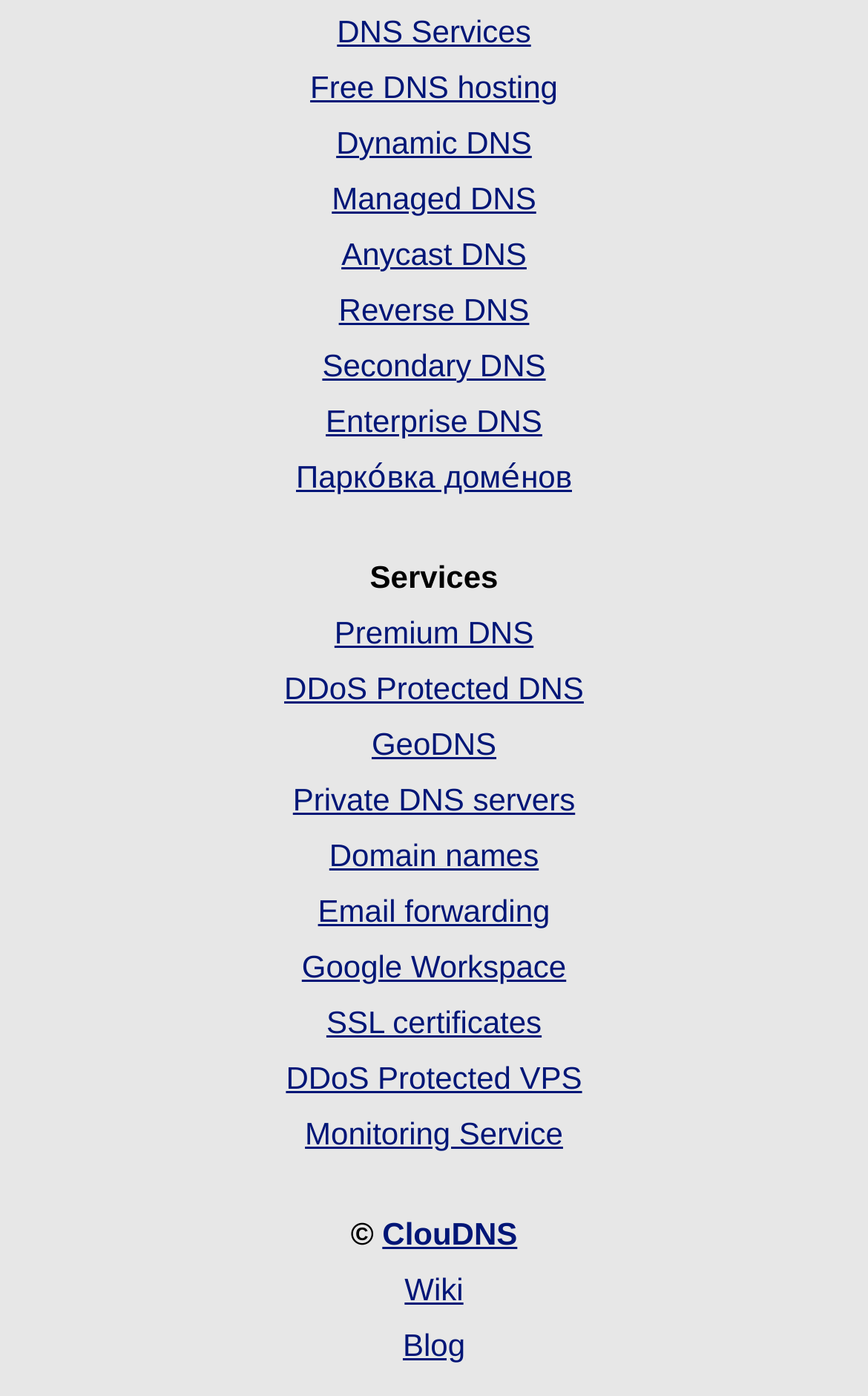What is the last link on the page?
Use the screenshot to answer the question with a single word or phrase.

Blog